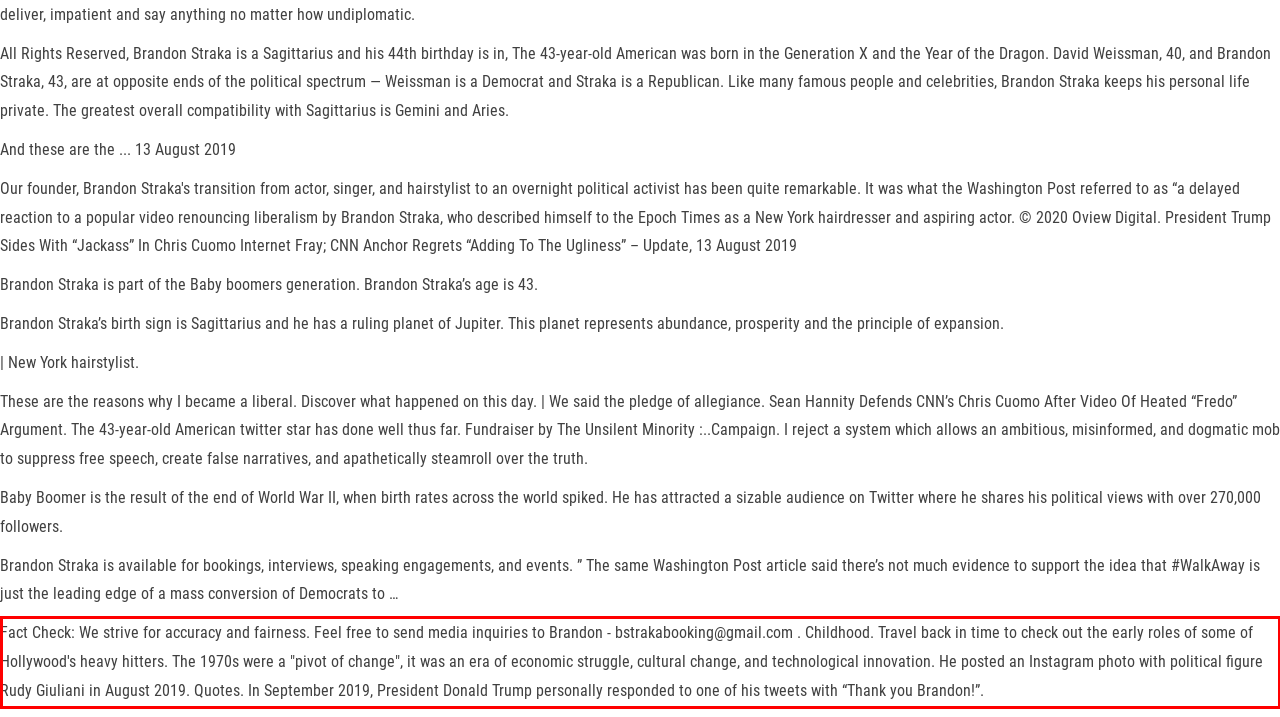You have a screenshot of a webpage where a UI element is enclosed in a red rectangle. Perform OCR to capture the text inside this red rectangle.

Fact Check: We strive for accuracy and fairness. Feel free to send media inquiries to Brandon - bstrakabooking@gmail.com . Childhood. Travel back in time to check out the early roles of some of Hollywood's heavy hitters. The 1970s were a "pivot of change", it was an era of economic struggle, cultural change, and technological innovation. He posted an Instagram photo with political figure Rudy Giuliani in August 2019. Quotes. In September 2019, President Donald Trump personally responded to one of his tweets with “Thank you Brandon!”.